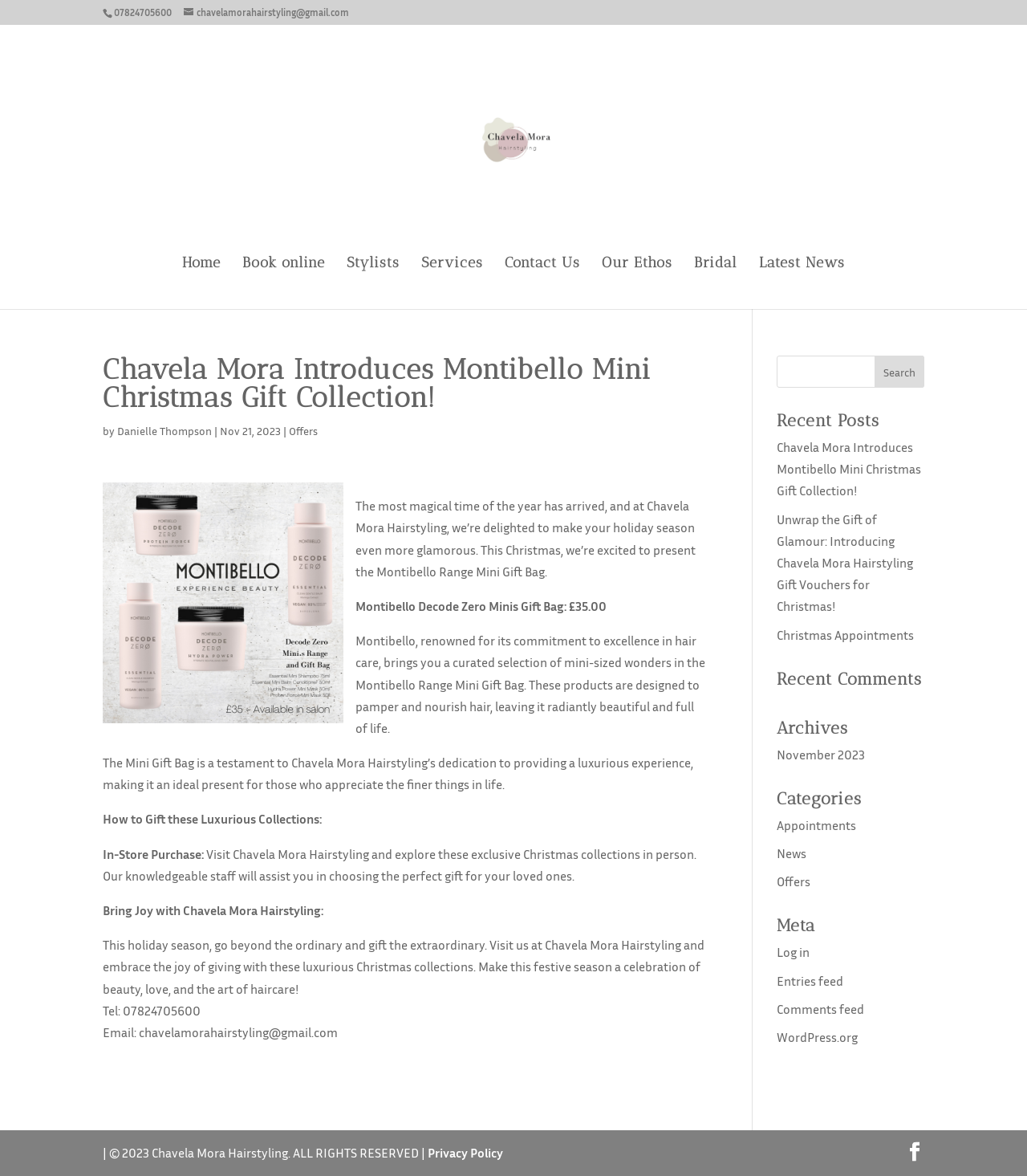Bounding box coordinates are specified in the format (top-left x, top-left y, bottom-right x, bottom-right y). All values are floating point numbers bounded between 0 and 1. Please provide the bounding box coordinate of the region this sentence describes: Christmas Appointments

[0.756, 0.533, 0.89, 0.546]